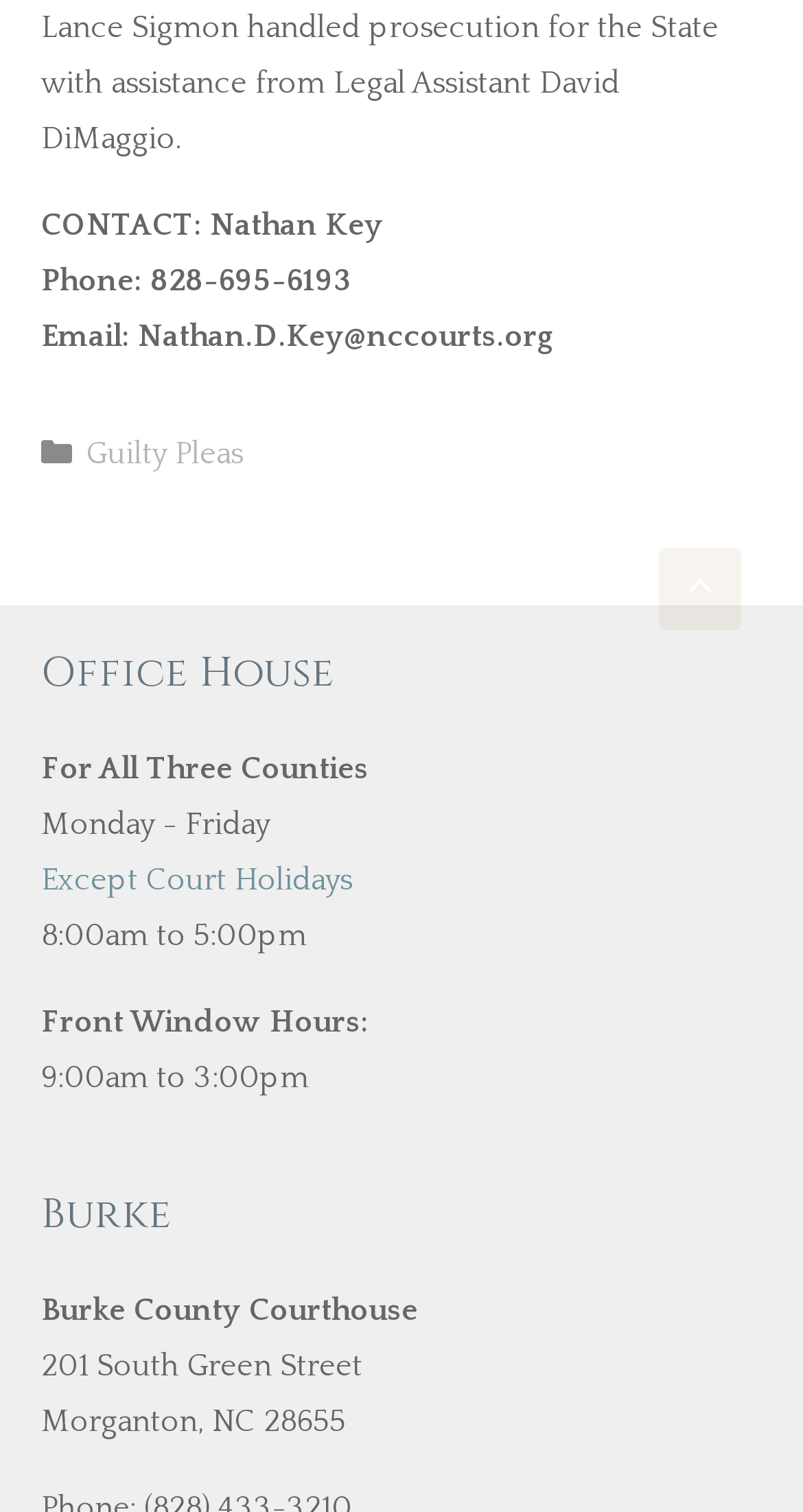Identify the bounding box coordinates for the UI element mentioned here: "Guilty Pleas". Provide the coordinates as four float values between 0 and 1, i.e., [left, top, right, bottom].

[0.108, 0.288, 0.303, 0.312]